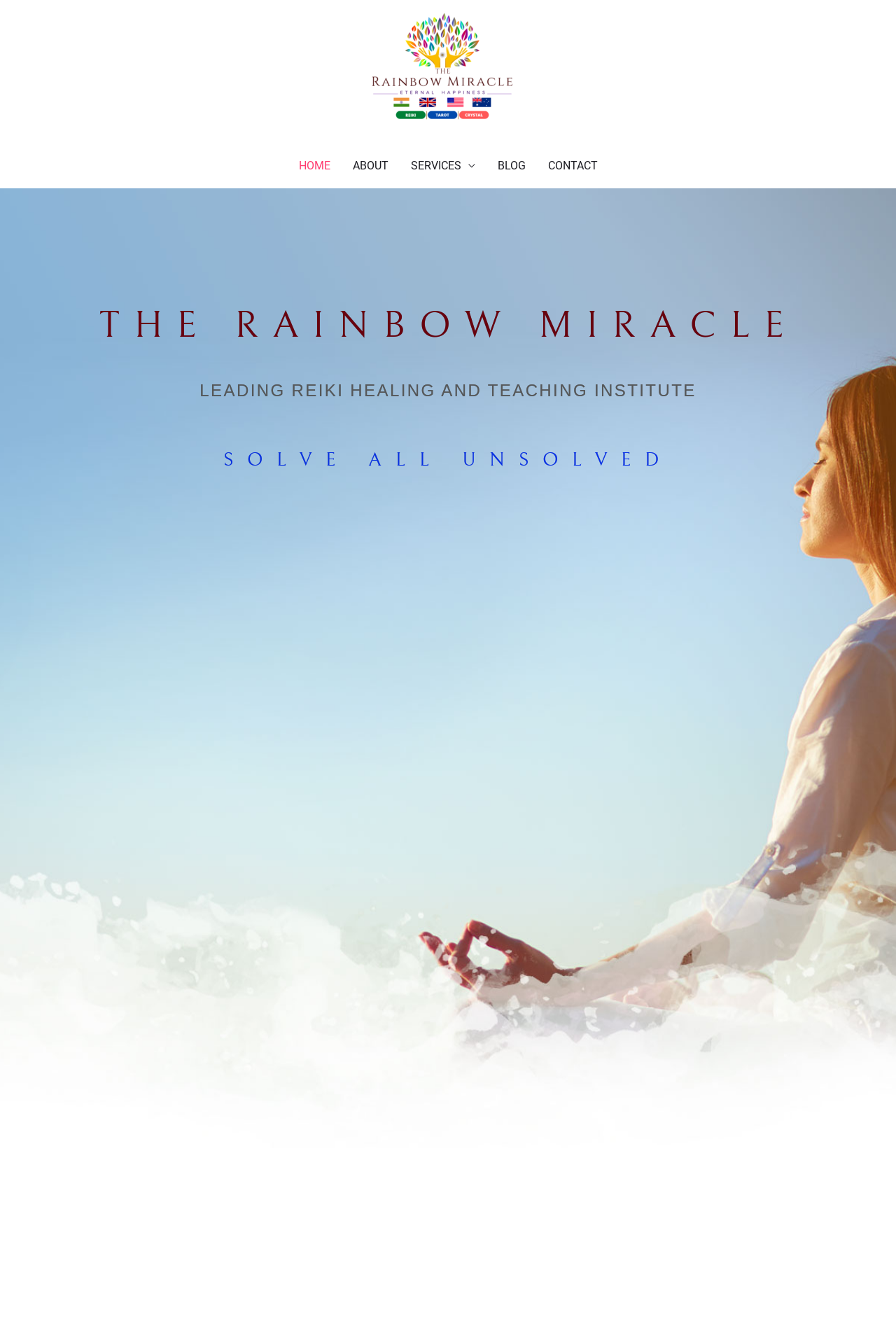Offer a thorough description of the webpage.

The webpage is about Rainbow Miracle, a leading Reiki healing center in India. At the top left corner, there is a logo of Rainbow Miracle, accompanied by a navigation menu with five links: HOME, ABOUT, SERVICES, BLOG, and CONTACT. 

Below the navigation menu, there is a heading that reads "LEADING REIKI HEALING AND TEACHING INSTITUTE". 

To the right of the heading, there is a static text "THE RAINBOW MIRACLE" and another text "SOLVE ALL UNSOLVED" positioned below it.